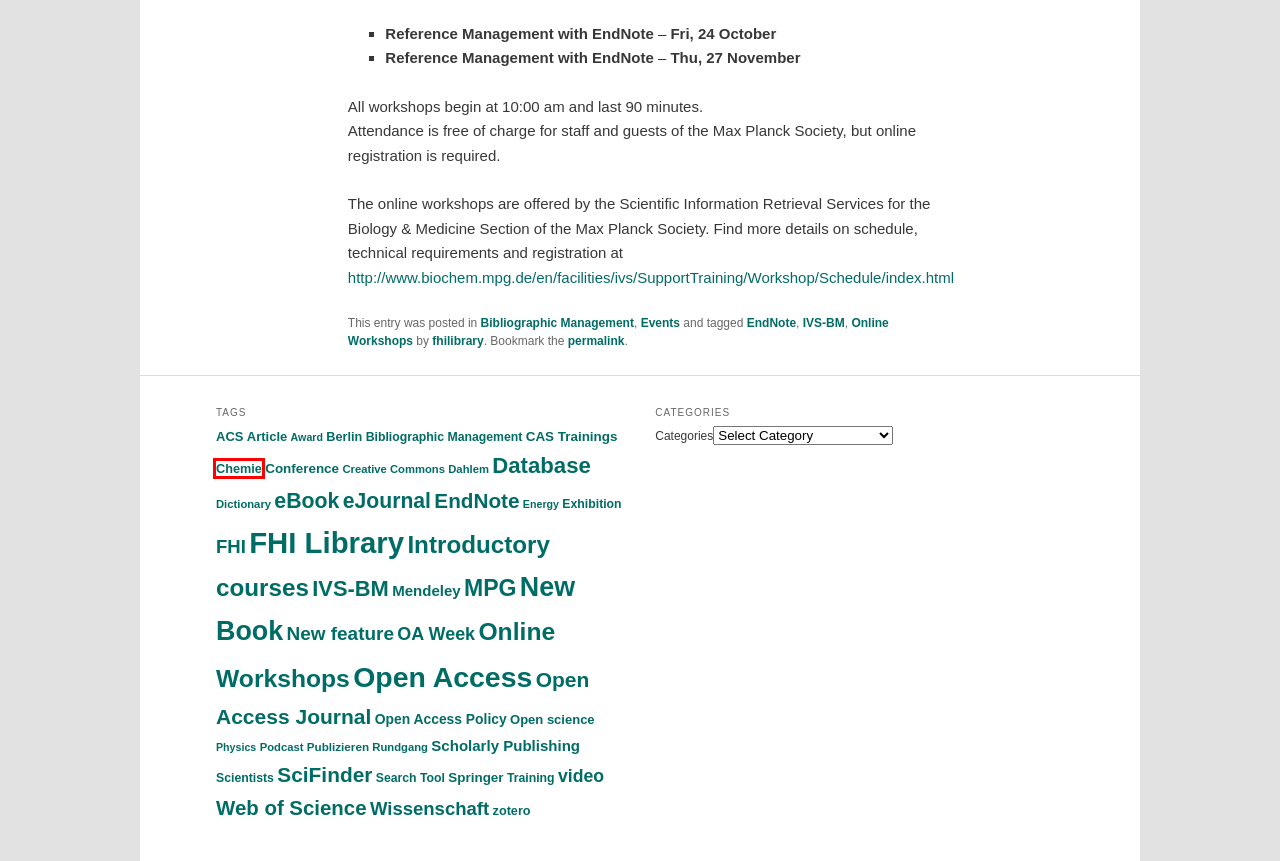Review the screenshot of a webpage that includes a red bounding box. Choose the most suitable webpage description that matches the new webpage after clicking the element within the red bounding box. Here are the candidates:
A. Open Access Policy | FHI Library
B. EndNote | FHI Library
C. Berlin | FHI Library
D. MPG | FHI Library
E. Exhibition | FHI Library
F. Web of Science | FHI Library
G. Chemie | FHI Library
H. Wissenschaft | FHI Library

G